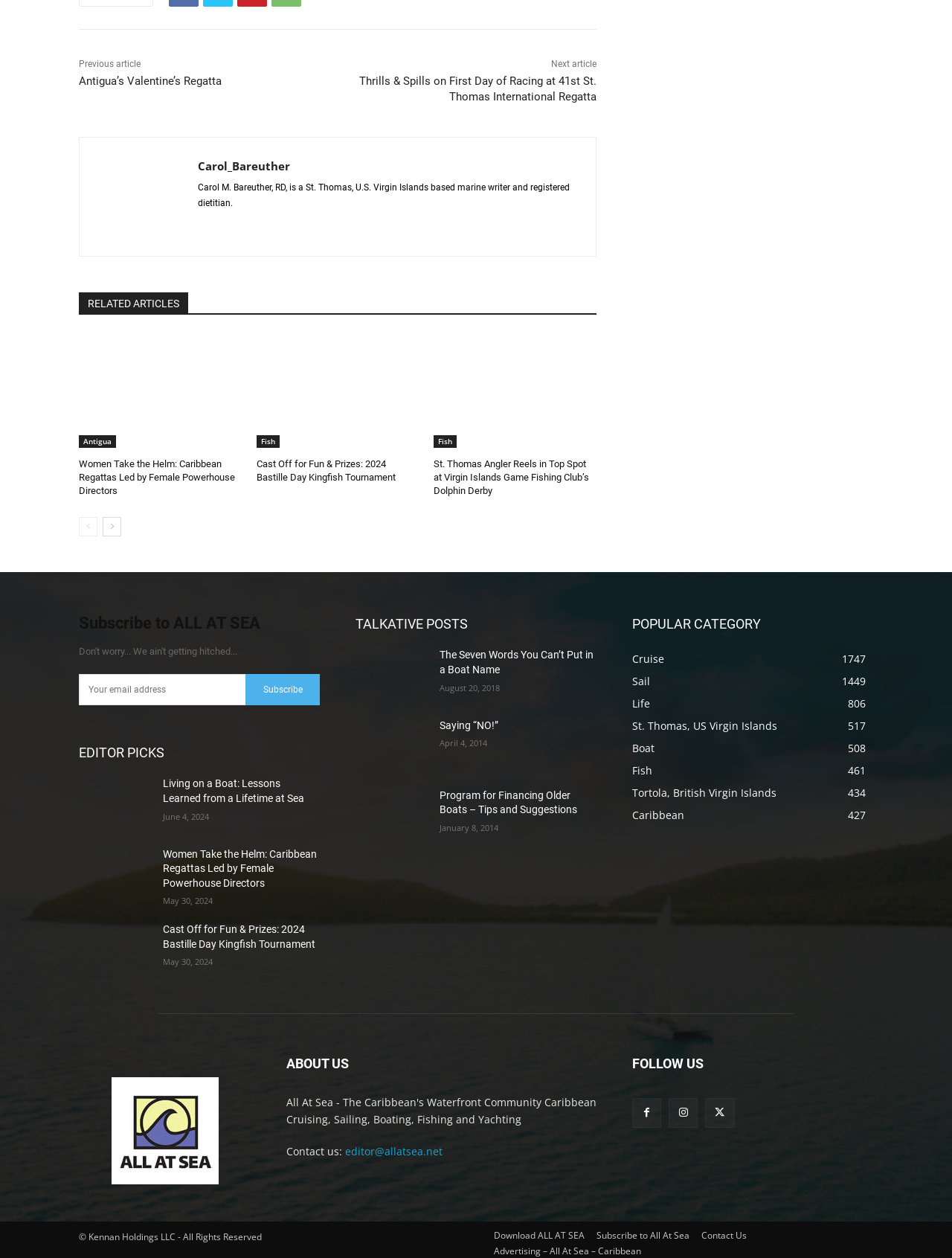Identify the bounding box for the UI element described as: "‹ Back". Ensure the coordinates are four float numbers between 0 and 1, formatted as [left, top, right, bottom].

None